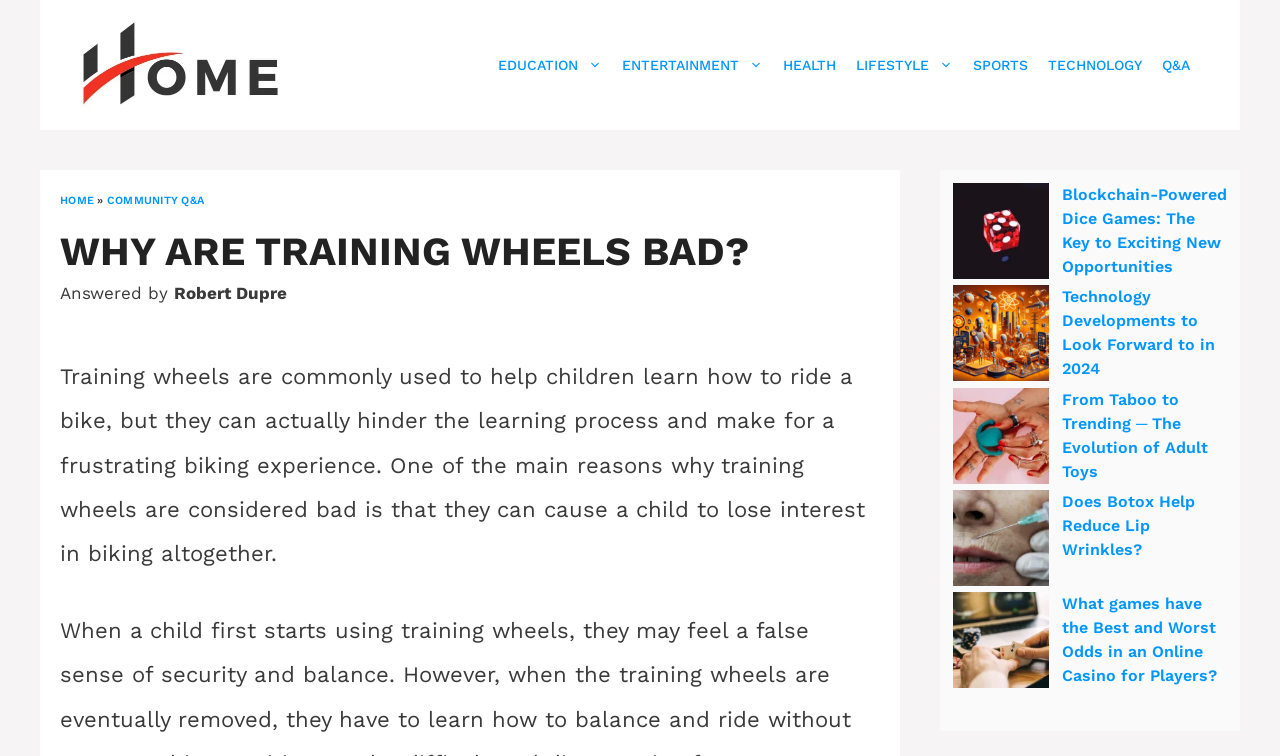Determine the bounding box coordinates of the section I need to click to execute the following instruction: "Click on the 'EDUCATION' link". Provide the coordinates as four float numbers between 0 and 1, i.e., [left, top, right, bottom].

[0.381, 0.053, 0.478, 0.119]